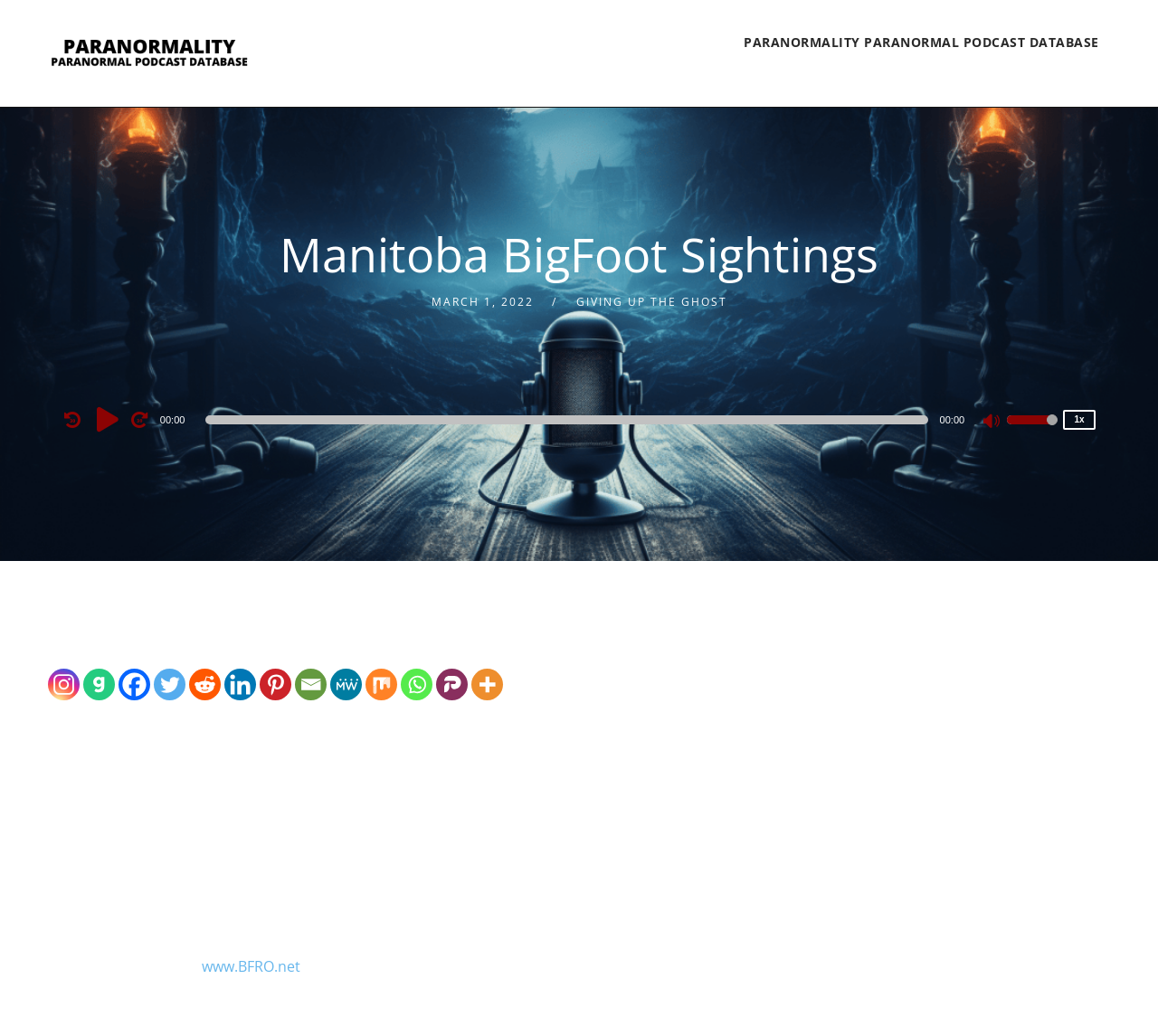Please provide a comprehensive response to the question based on the details in the image: What is the name of the website mentioned in the text?

The name of the website can be found in the link element 'www.BFRO.net' which is located at the bottom of the webpage, and is mentioned in the text as a resource for BigFoot research.